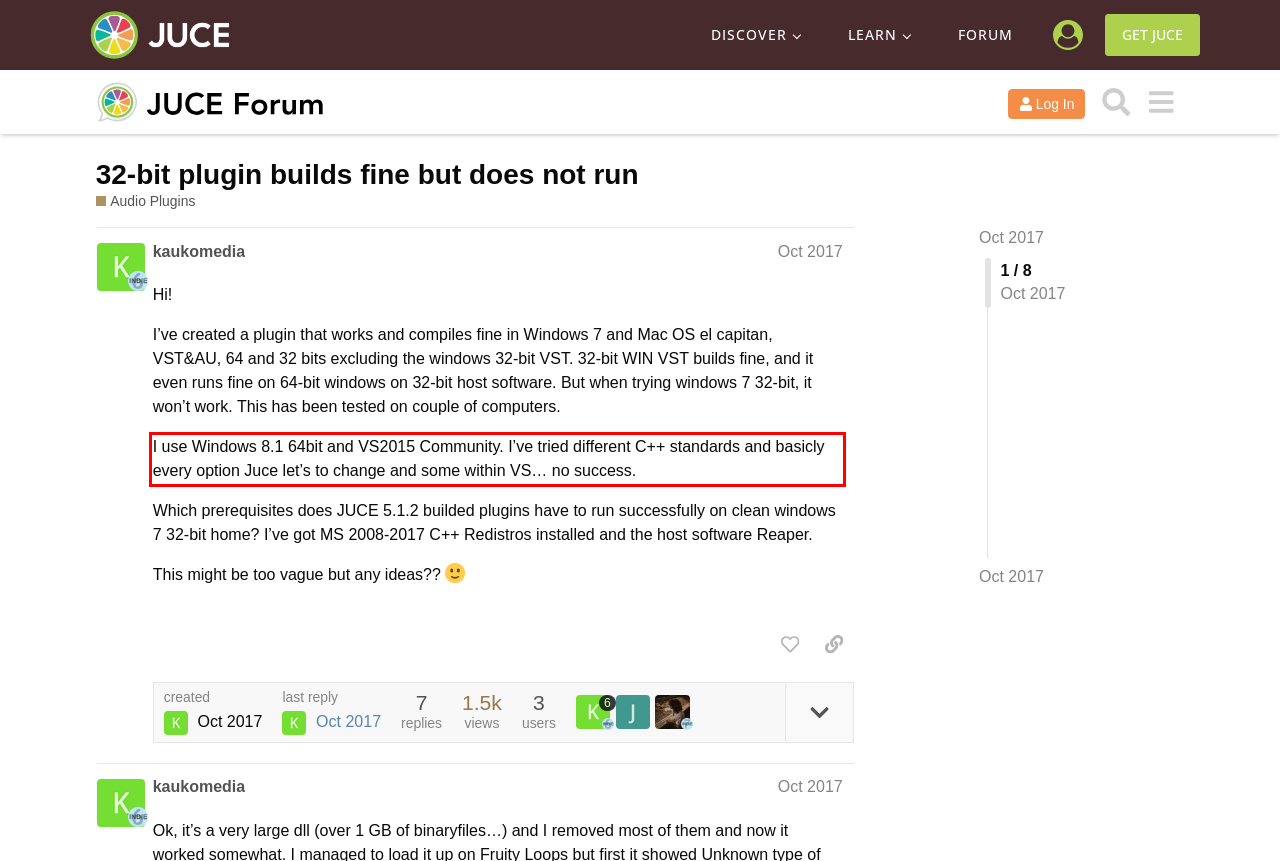Given a screenshot of a webpage containing a red bounding box, perform OCR on the text within this red bounding box and provide the text content.

I use Windows 8.1 64bit and VS2015 Community. I’ve tried different C++ standards and basicly every option Juce let’s to change and some within VS… no success.